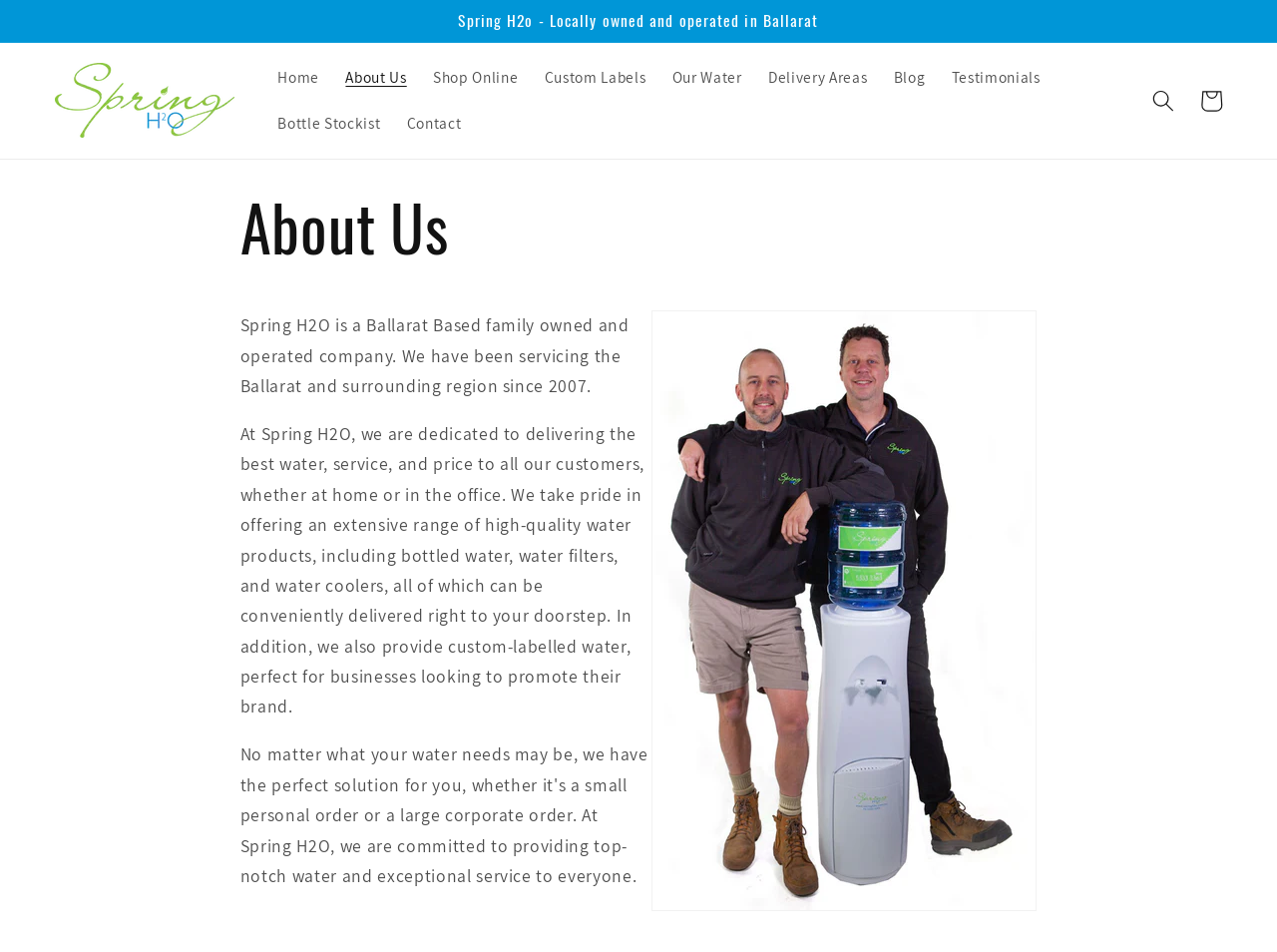Show me the bounding box coordinates of the clickable region to achieve the task as per the instruction: "Contact Spring H2o".

[0.308, 0.106, 0.372, 0.154]